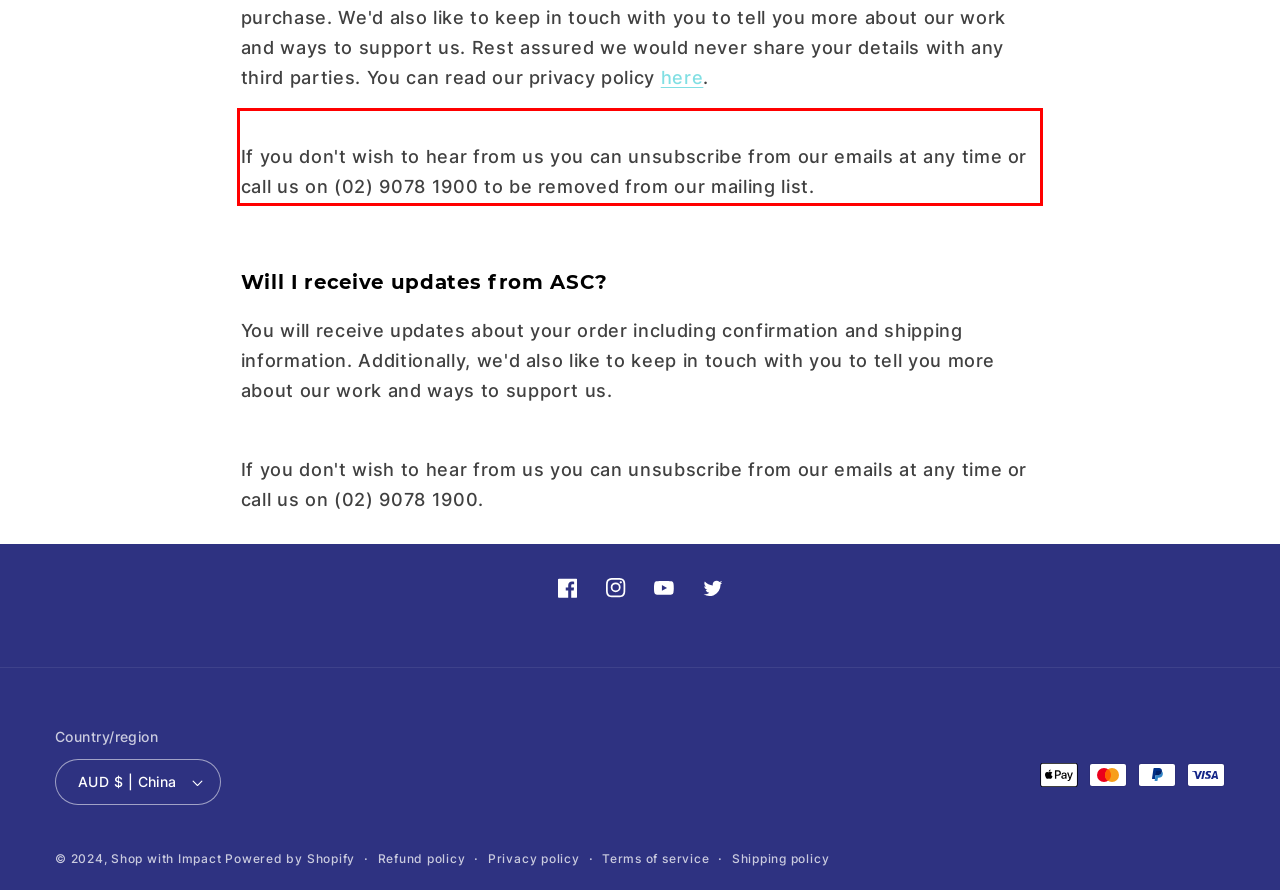Given the screenshot of a webpage, identify the red rectangle bounding box and recognize the text content inside it, generating the extracted text.

If you don't wish to hear from us you can unsubscribe from our emails at any time or call us on (02) 9078 1900 to be removed from our mailing list.